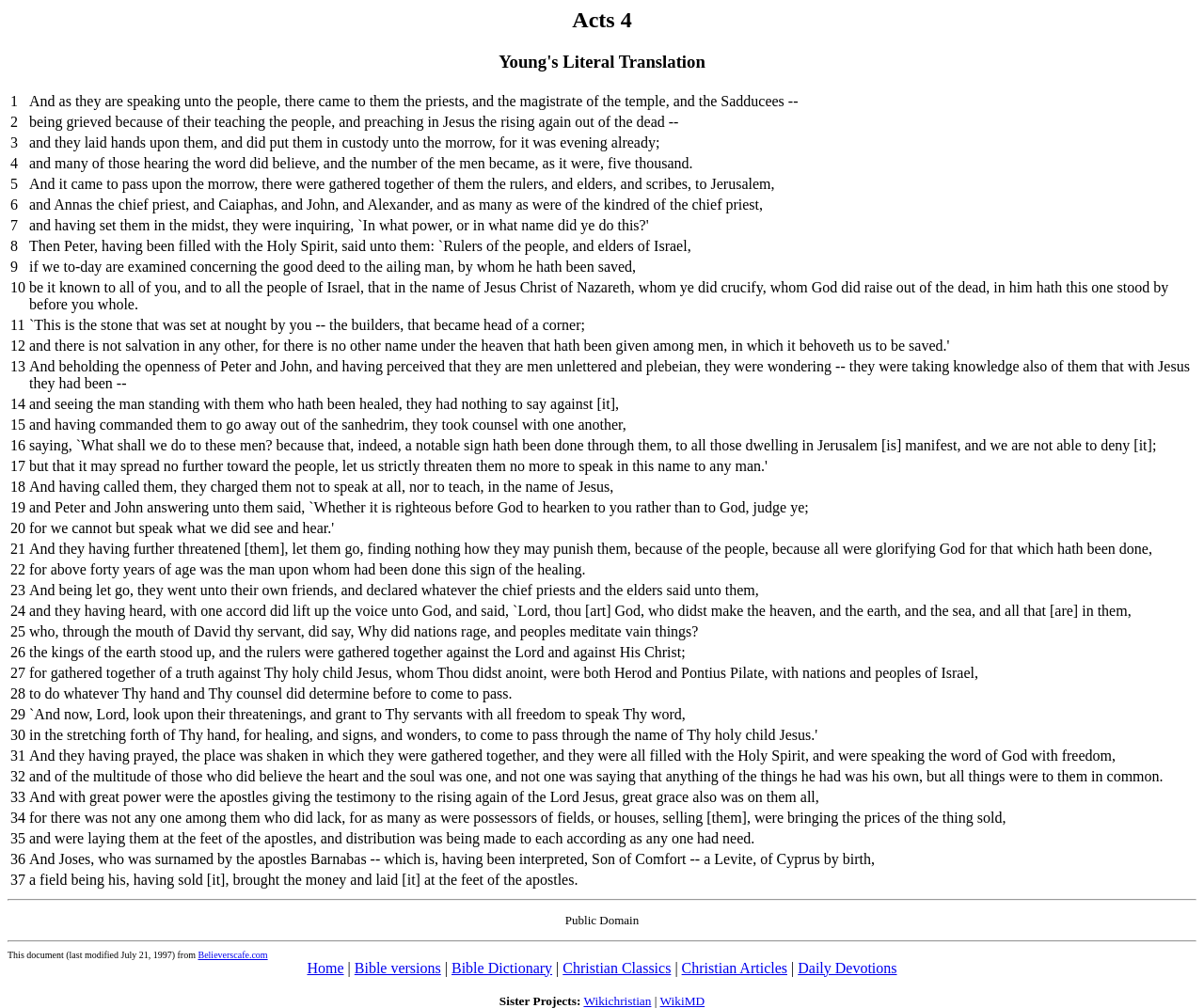Identify the bounding box coordinates of the section that should be clicked to achieve the task described: "read verse 2".

[0.008, 0.112, 0.992, 0.13]